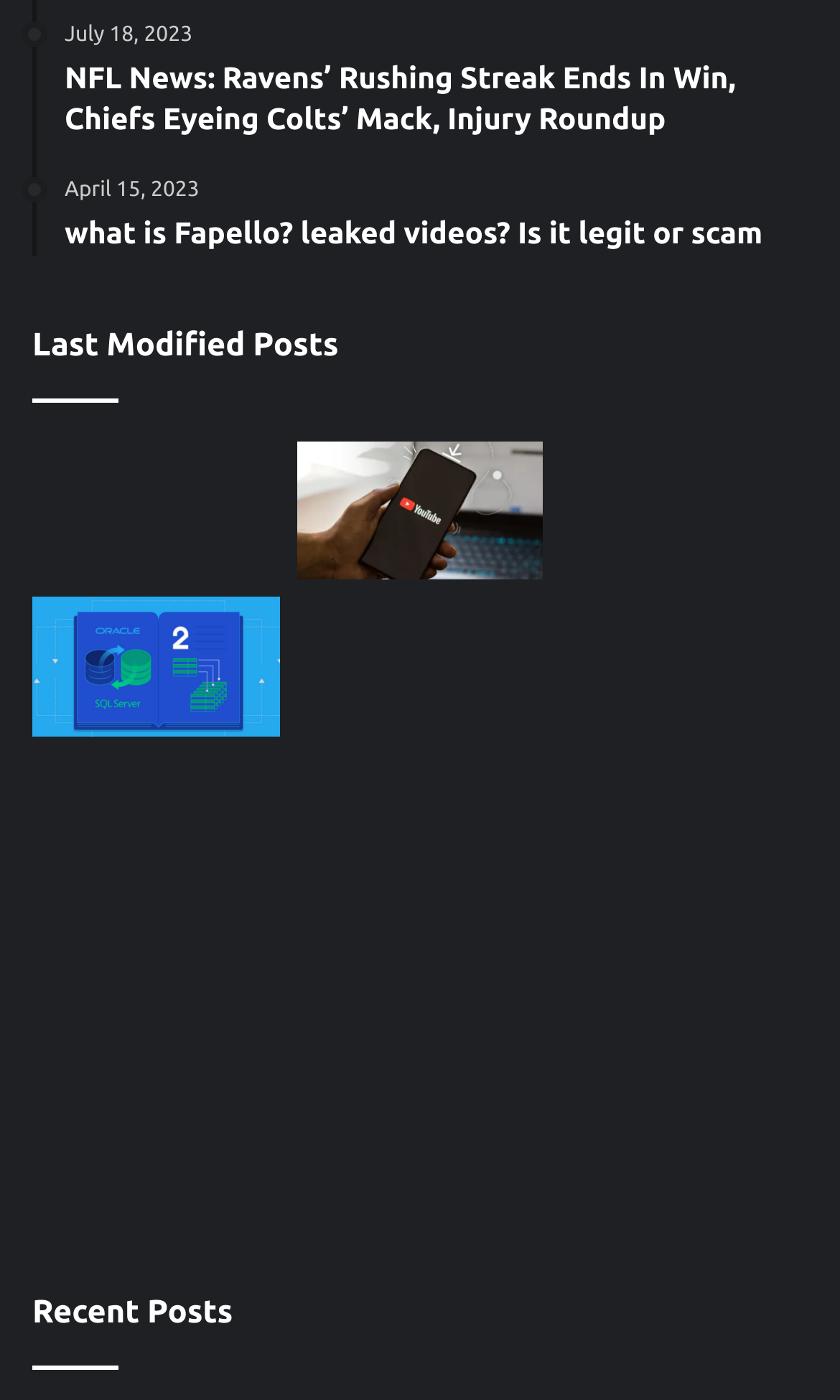Pinpoint the bounding box coordinates of the clickable area needed to execute the instruction: "View Latest Updates on Daylight Saving Time in 2024". The coordinates should be specified as four float numbers between 0 and 1, i.e., [left, top, right, bottom].

[0.038, 0.315, 0.332, 0.414]